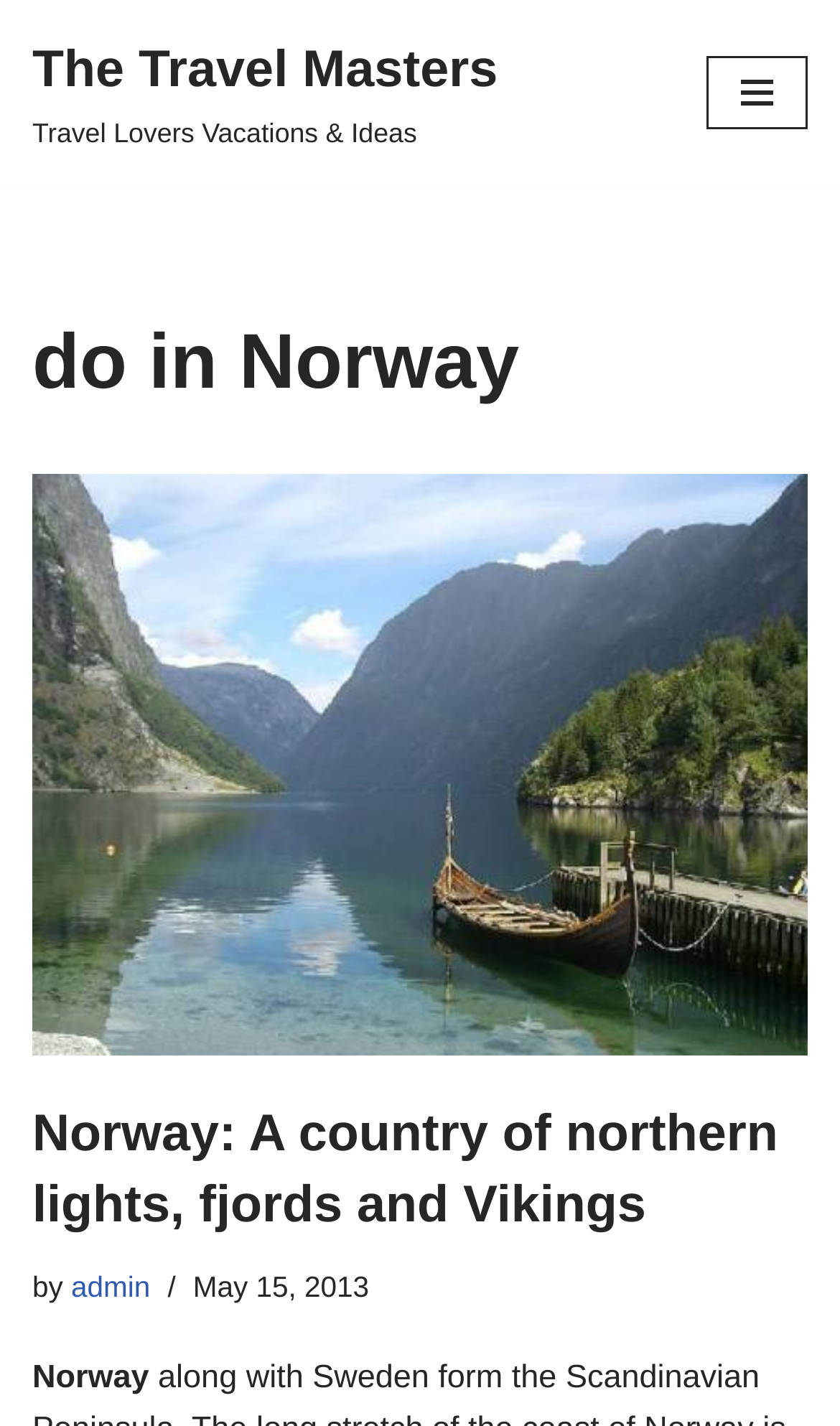Who is the author of the article?
Please answer using one word or phrase, based on the screenshot.

admin